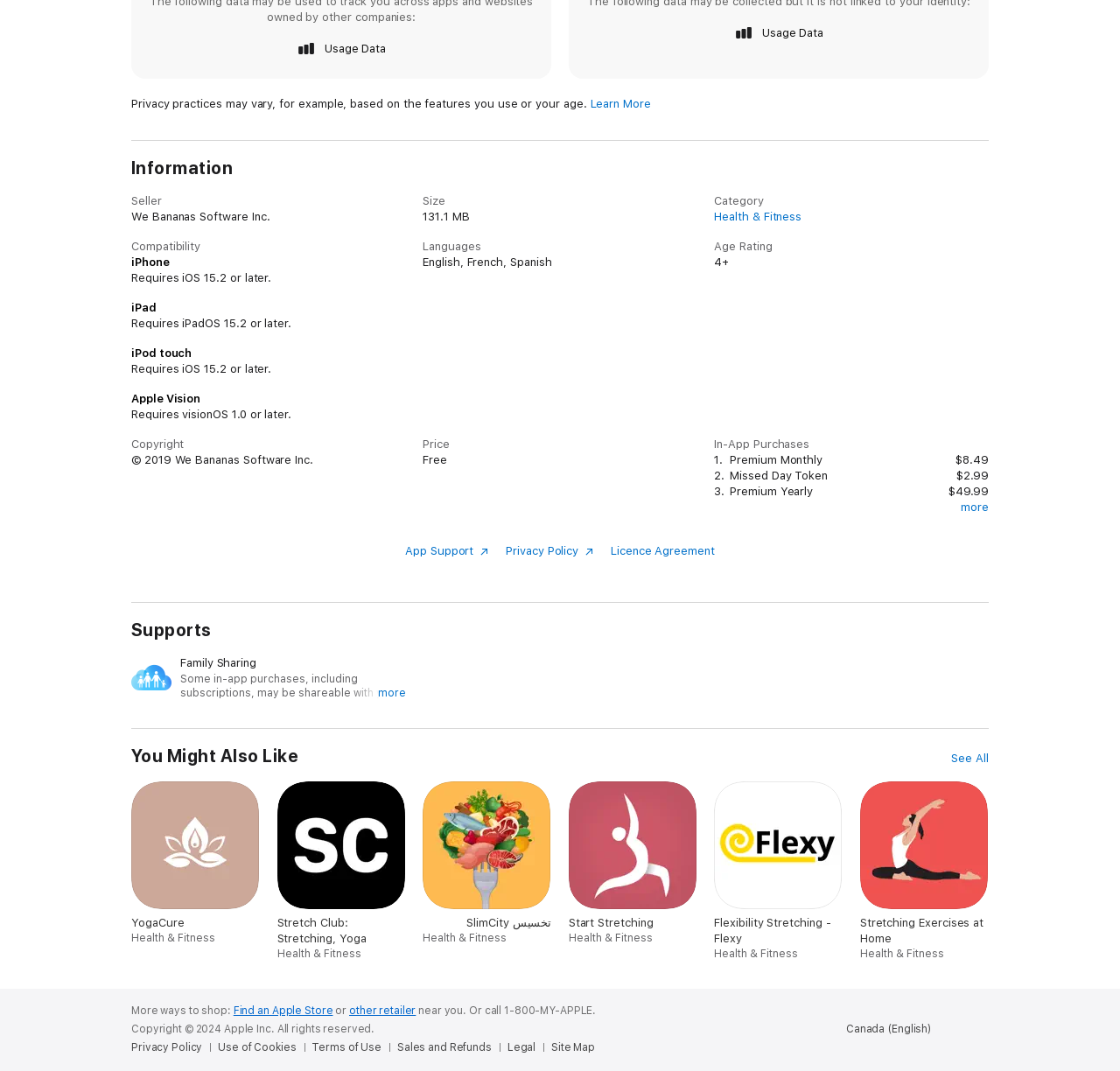Identify and provide the bounding box coordinates of the UI element described: "App Support". The coordinates should be formatted as [left, top, right, bottom], with each number being a float between 0 and 1.

[0.362, 0.508, 0.436, 0.52]